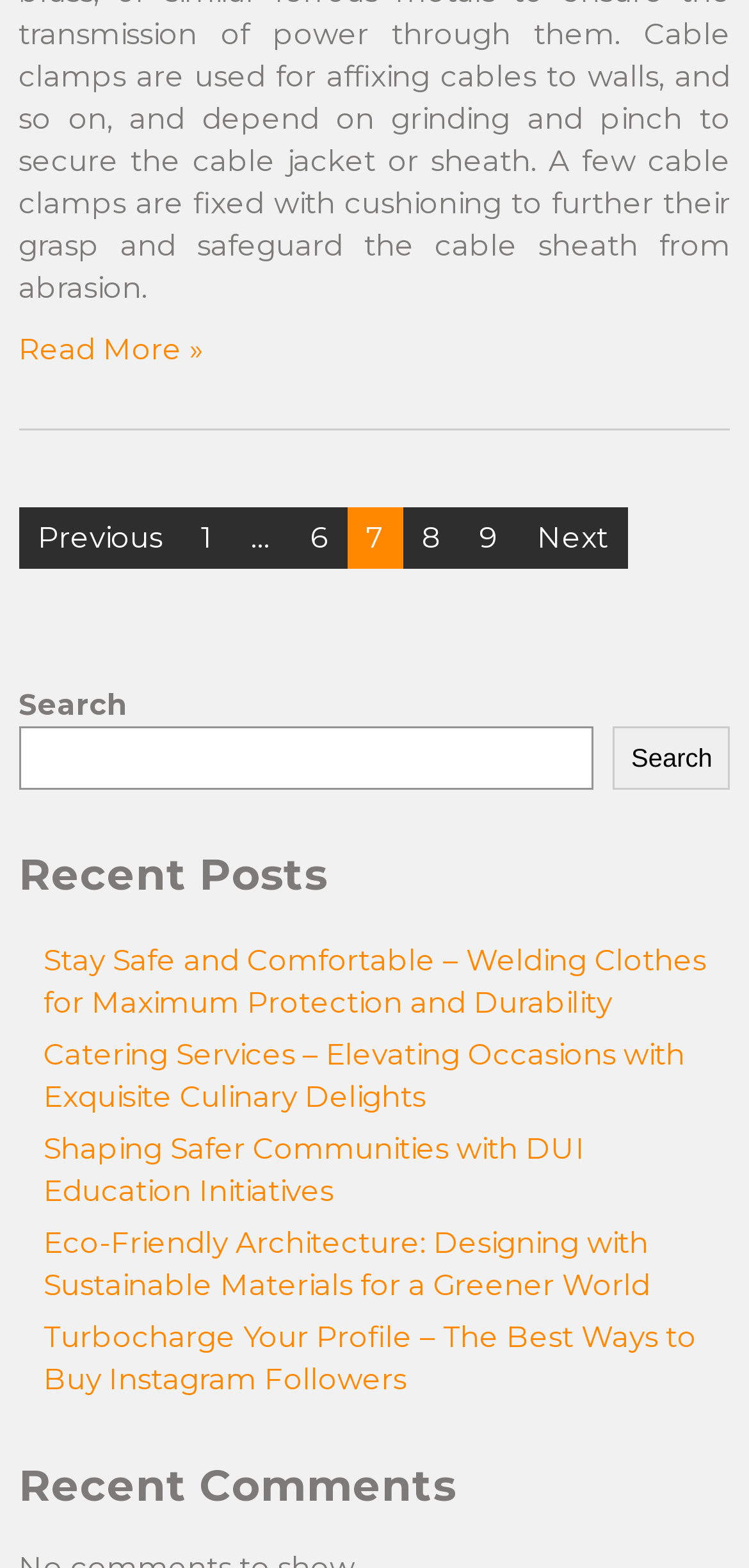Identify the bounding box for the described UI element. Provide the coordinates in (top-left x, top-left y, bottom-right x, bottom-right y) format with values ranging from 0 to 1: Read More »

[0.025, 0.21, 0.271, 0.234]